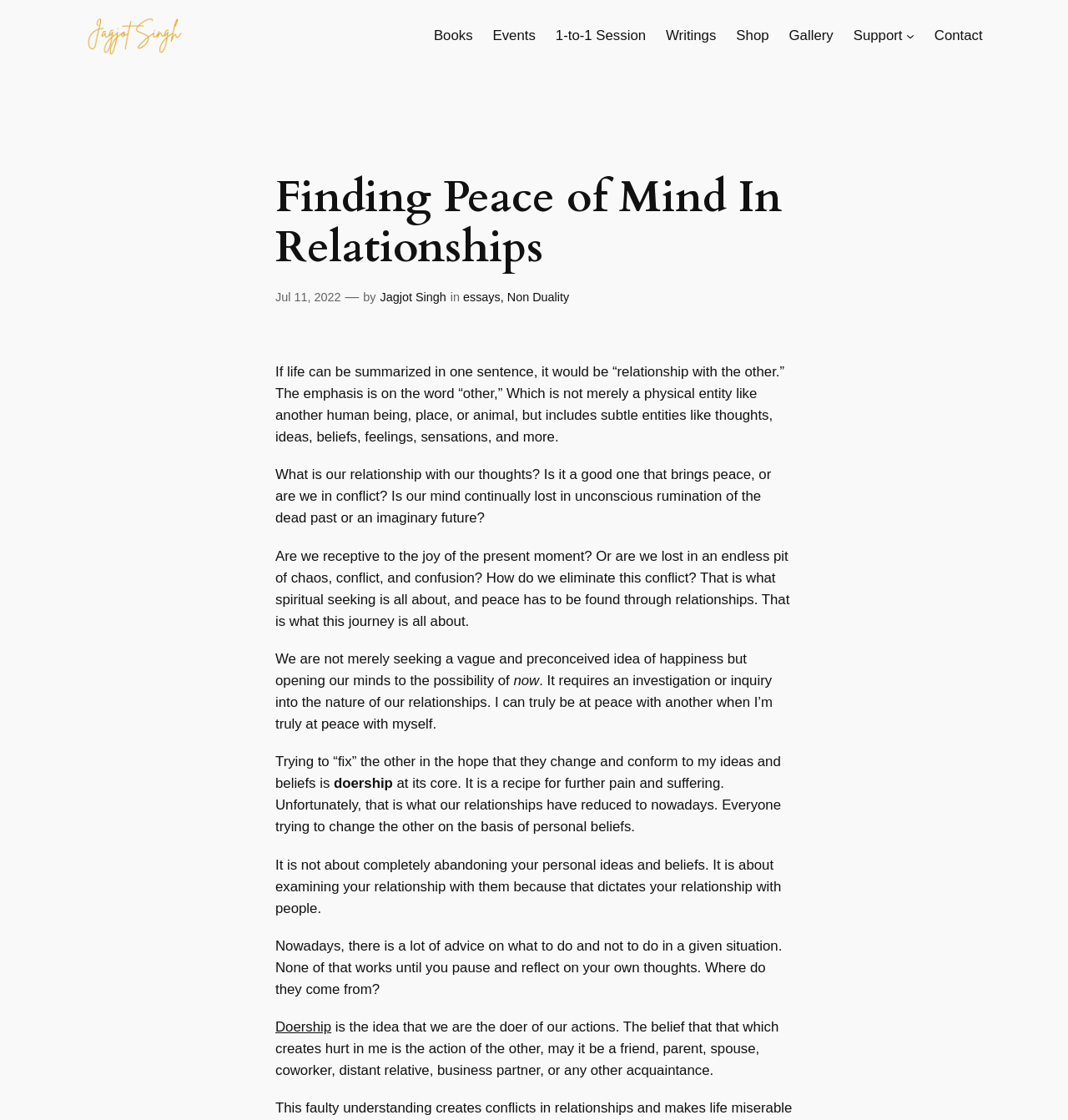Pinpoint the bounding box coordinates of the element to be clicked to execute the instruction: "Click the 'Contact' link".

[0.875, 0.022, 0.92, 0.041]